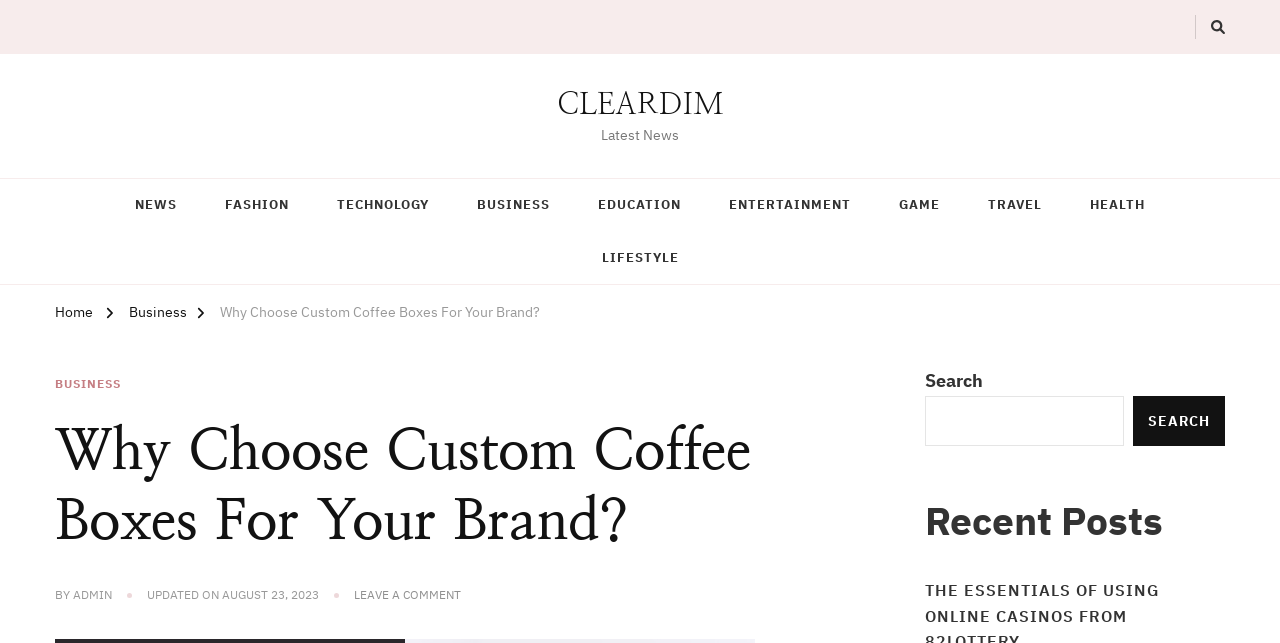Find the bounding box coordinates of the element you need to click on to perform this action: 'Click on the 'Why Choose Custom Coffee Boxes For Your Brand?' link'. The coordinates should be represented by four float values between 0 and 1, in the format [left, top, right, bottom].

[0.172, 0.467, 0.422, 0.513]